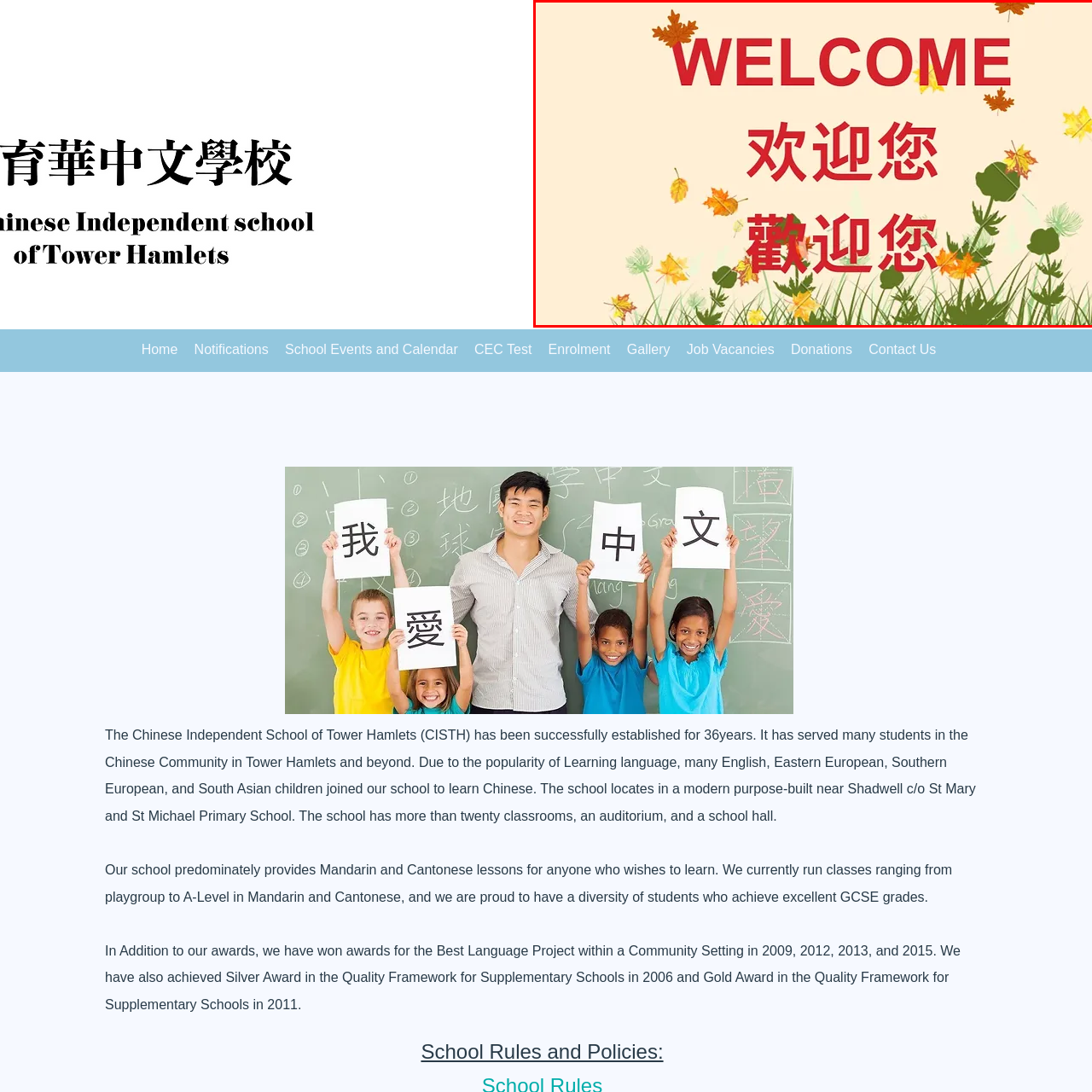Generate a detailed description of the image highlighted within the red border.

The image features a warm and inviting welcome message set against a soft, light background adorned with autumn leaves and grass. At the top, the word "WELCOME" is prominently displayed in bold red letters, conveying a sense of friendliness and hospitality. Below it, in a striking red font, are the Chinese characters "欢迎您" and "欢迎您," which also translate to "Welcome." This bilingual presentation highlights the school's multicultural environment, celebrating inclusivity and warmth towards students and visitors alike. The playful arrangement of leaves suggests a seasonal theme, enhancing the overall cheerful atmosphere of the image.